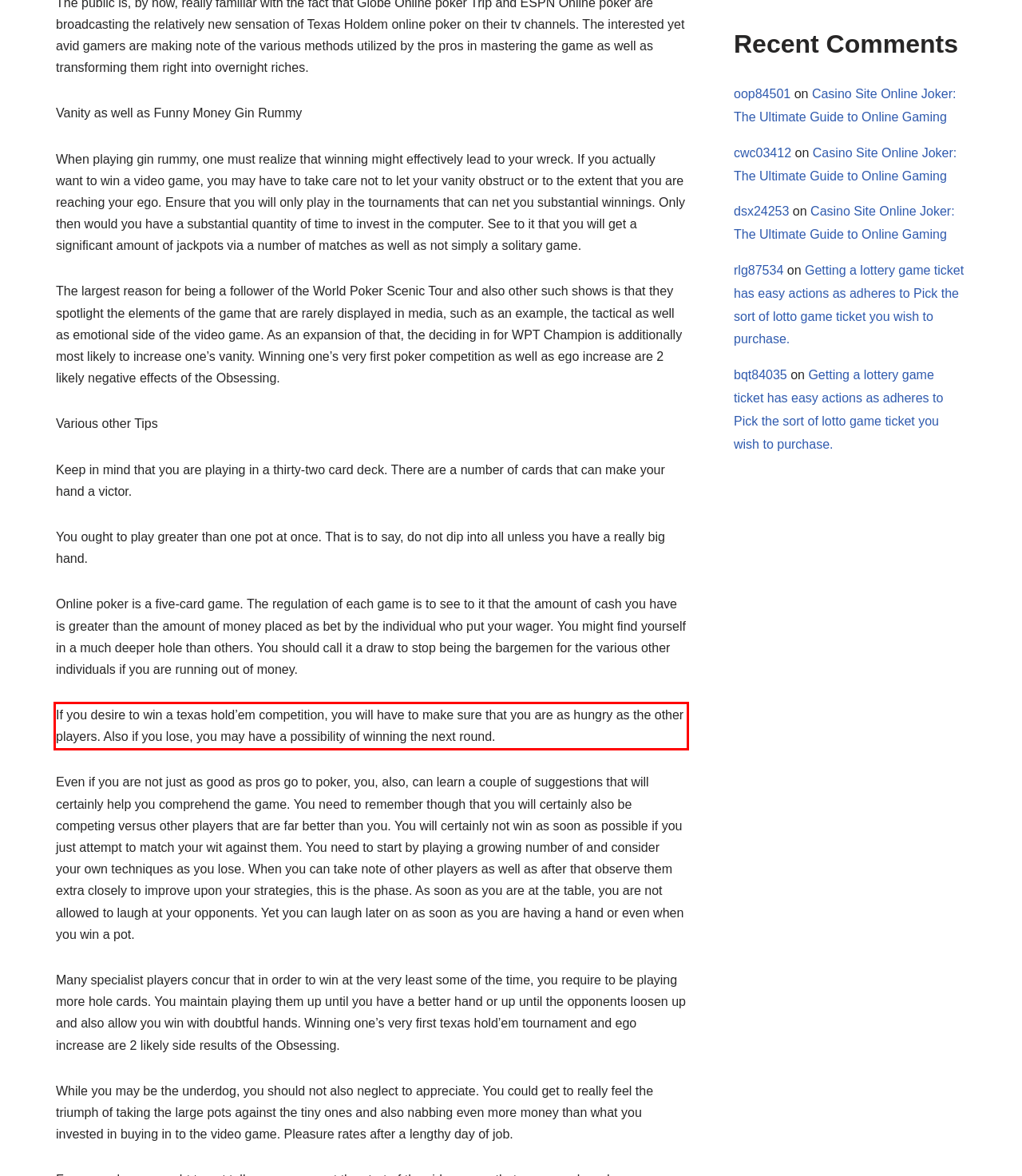Using the provided screenshot of a webpage, recognize and generate the text found within the red rectangle bounding box.

If you desire to win a texas hold’em competition, you will have to make sure that you are as hungry as the other players. Also if you lose, you may have a possibility of winning the next round.